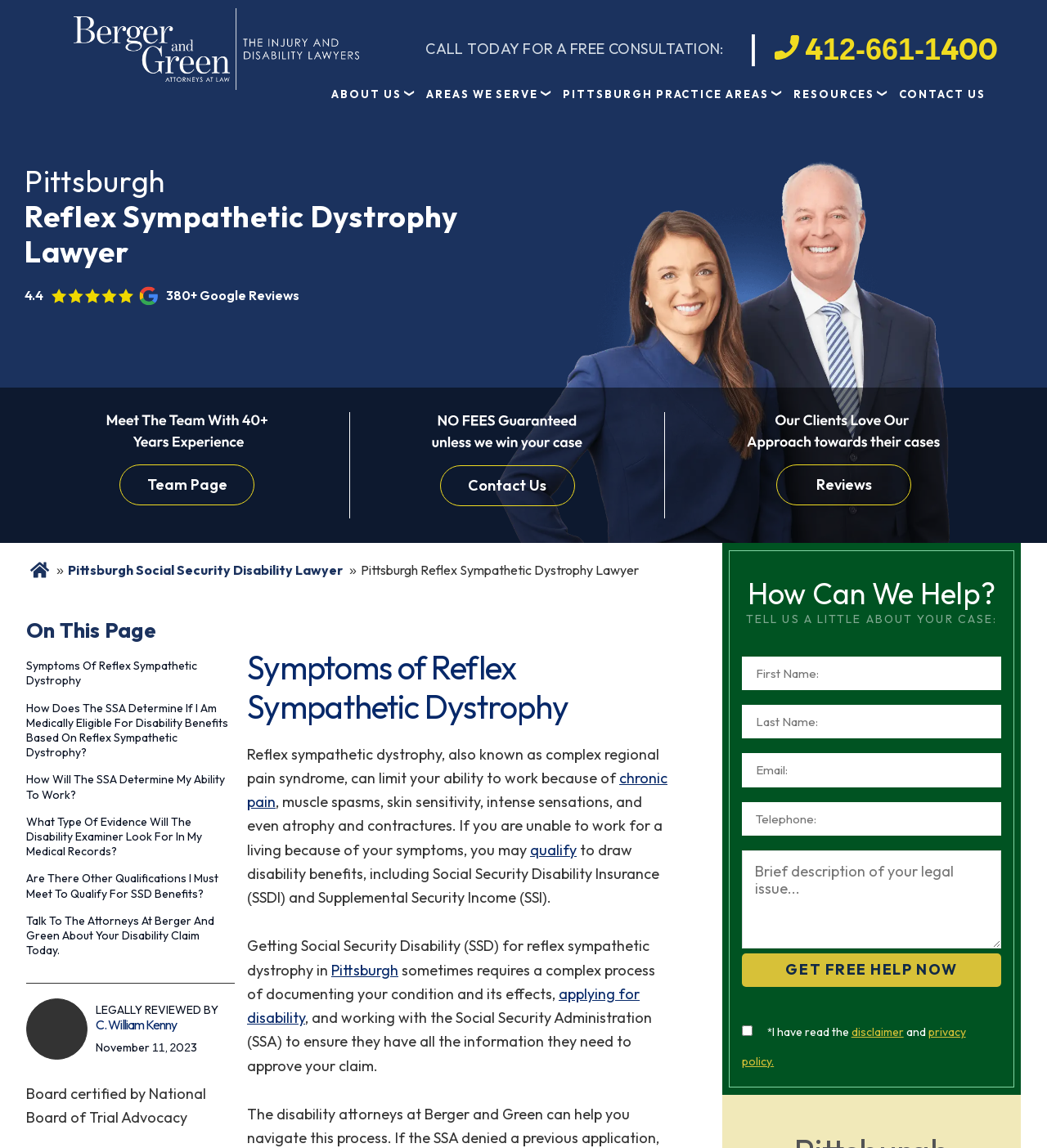What is the condition that can limit a person's ability to work?
Please give a detailed and thorough answer to the question, covering all relevant points.

I found the condition by reading the text on the webpage, which explains that 'Reflex sympathetic dystrophy, also known as complex regional pain syndrome, can limit your ability to work because of chronic pain, muscle spasms, skin sensitivity, intense sensations, and even atrophy and contractures'.